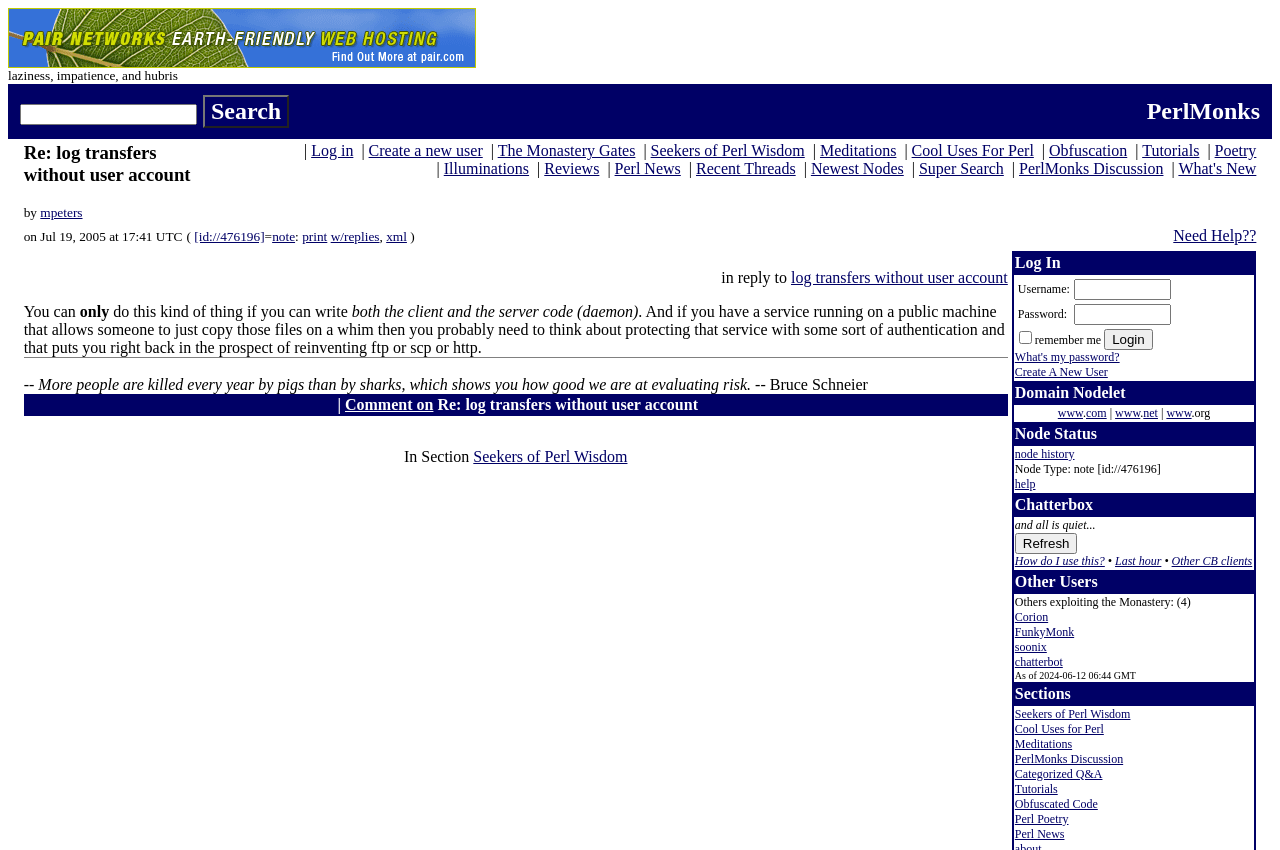Give a concise answer of one word or phrase to the question: 
Who wrote the post?

mpeters